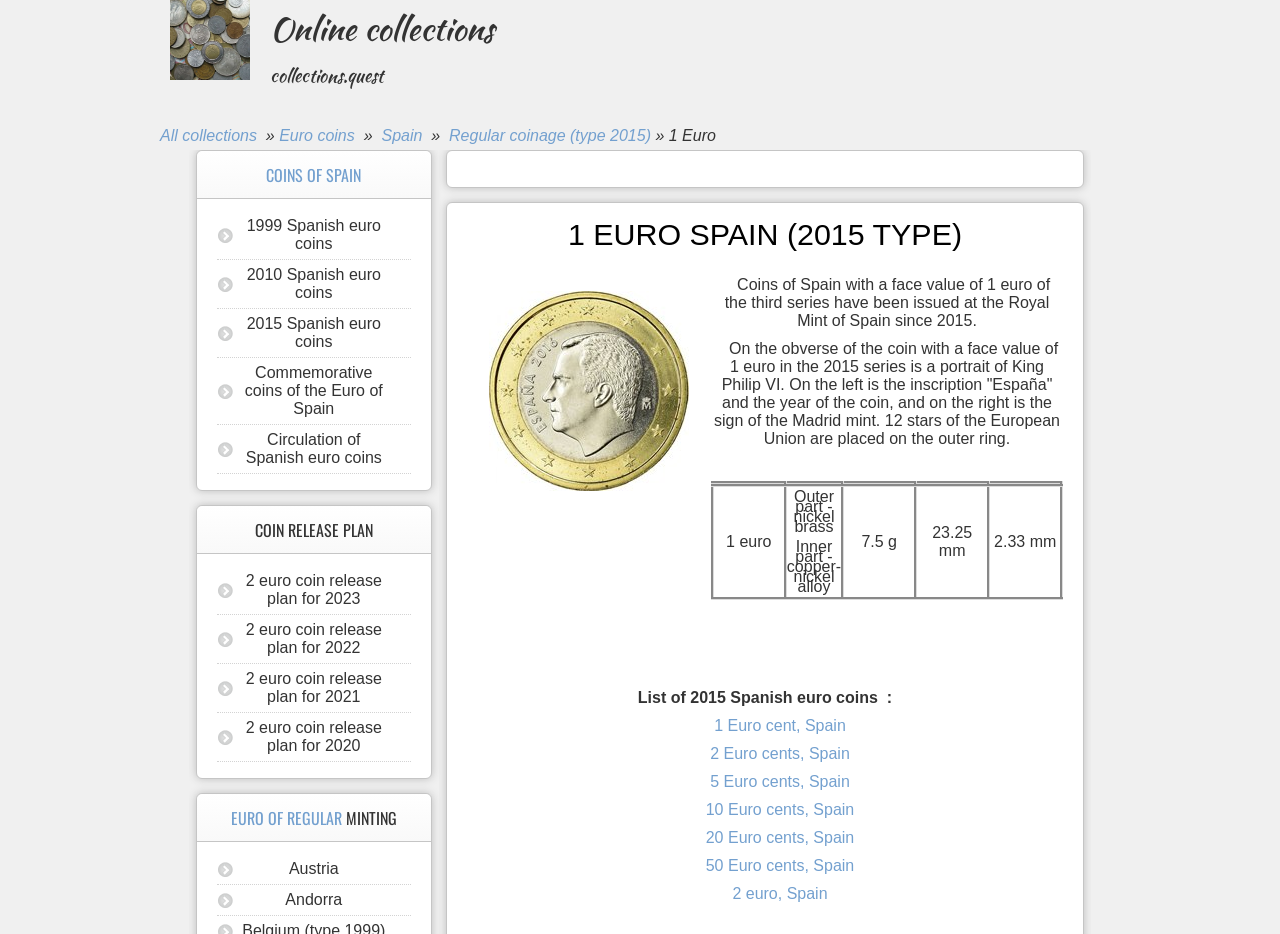Please find the bounding box coordinates in the format (top-left x, top-left y, bottom-right x, bottom-right y) for the given element description. Ensure the coordinates are floating point numbers between 0 and 1. Description: Screenshots

None